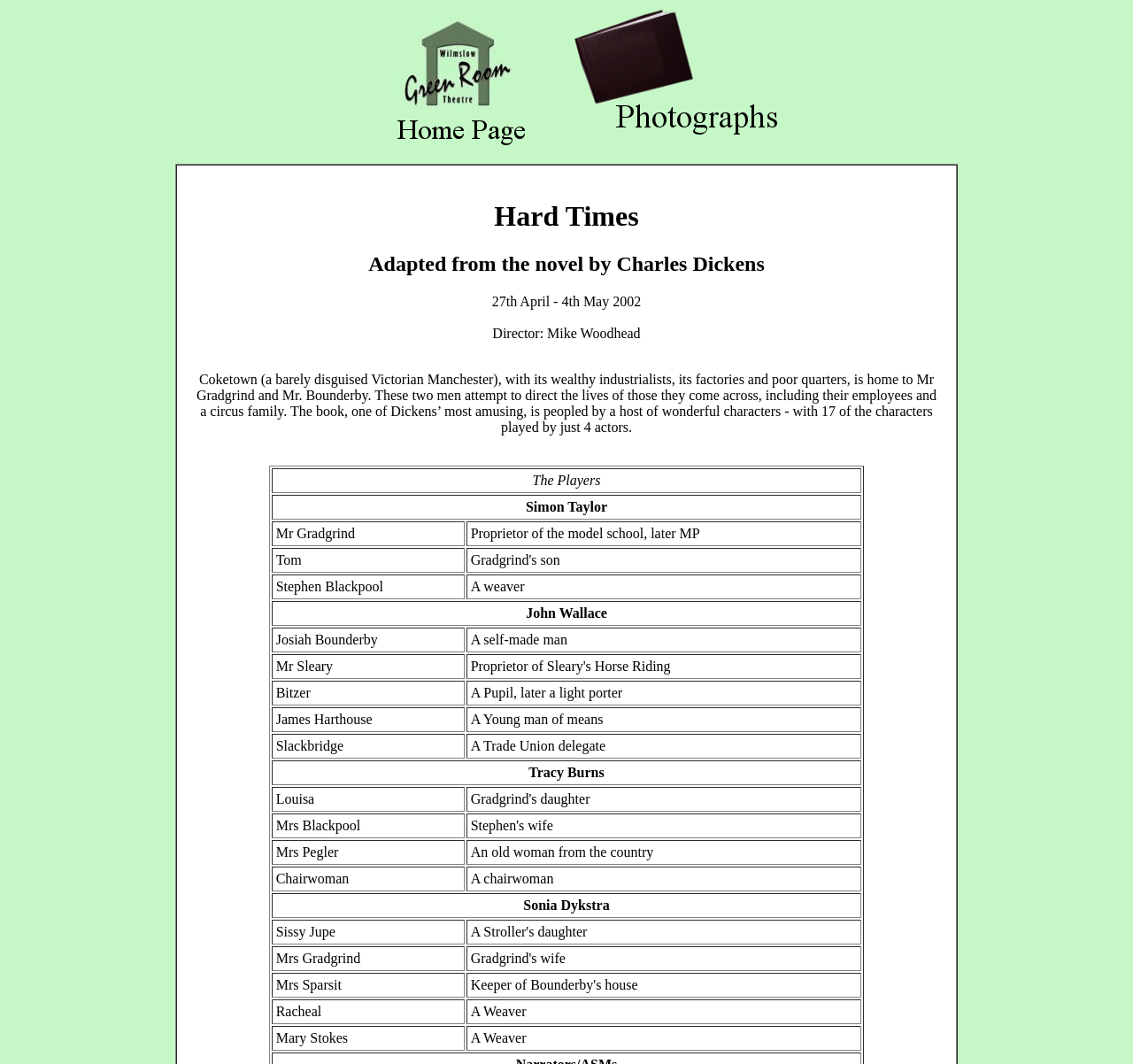What is the name of the proprietor of the model school?
With the help of the image, please provide a detailed response to the question.

I looked at the gridcell section and found the row with 'Proprietor of the model school, later MP' as the description, and the corresponding character name is 'Mr Gradgrind'.